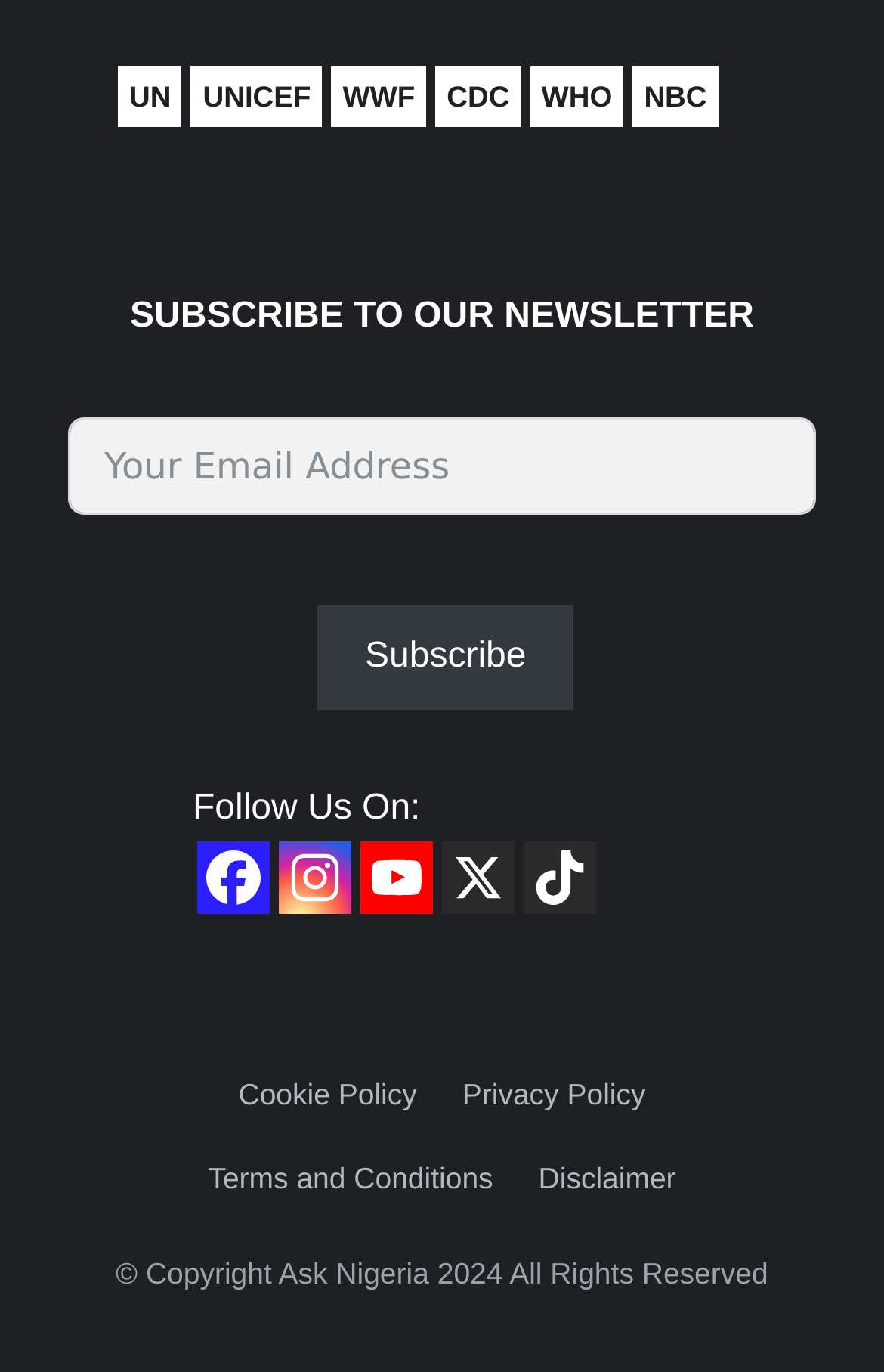Locate the bounding box coordinates of the clickable region to complete the following instruction: "view the publication date of the article."

[0.19, 0.206, 0.4, 0.234]